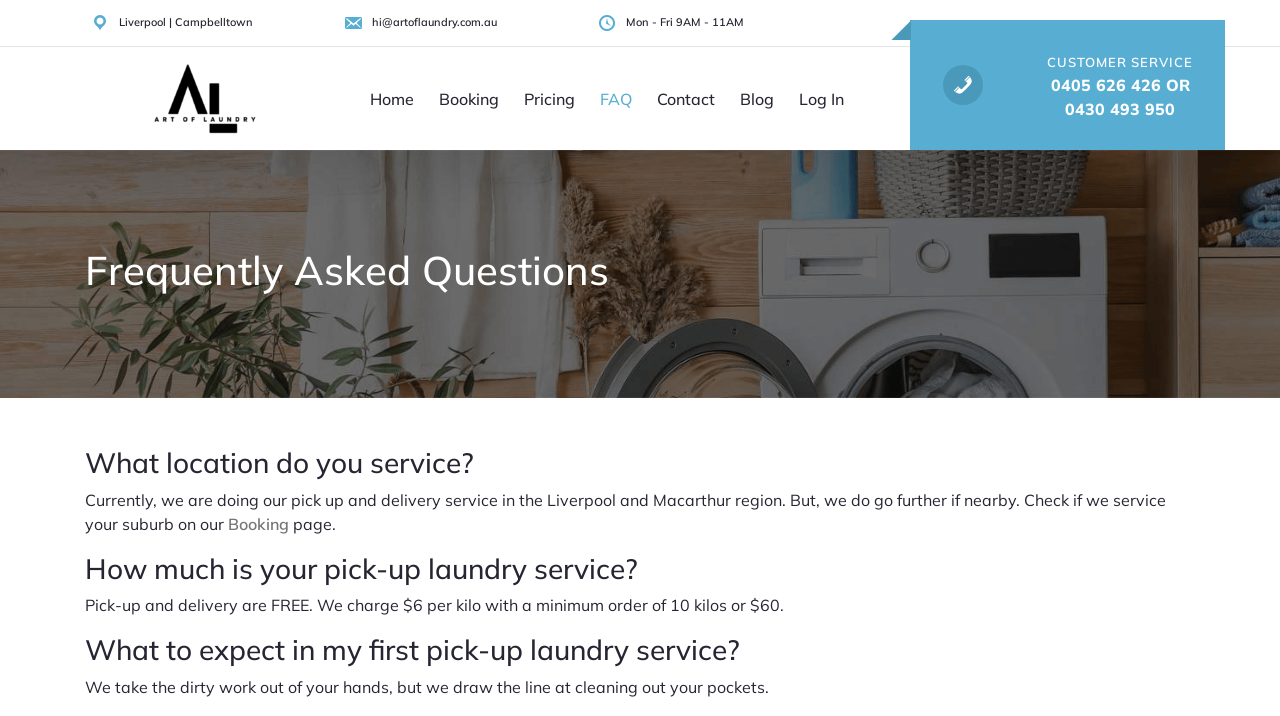Answer the question with a single word or phrase: 
What regions does Art Of Laundry service?

Liverpool and Macarthur